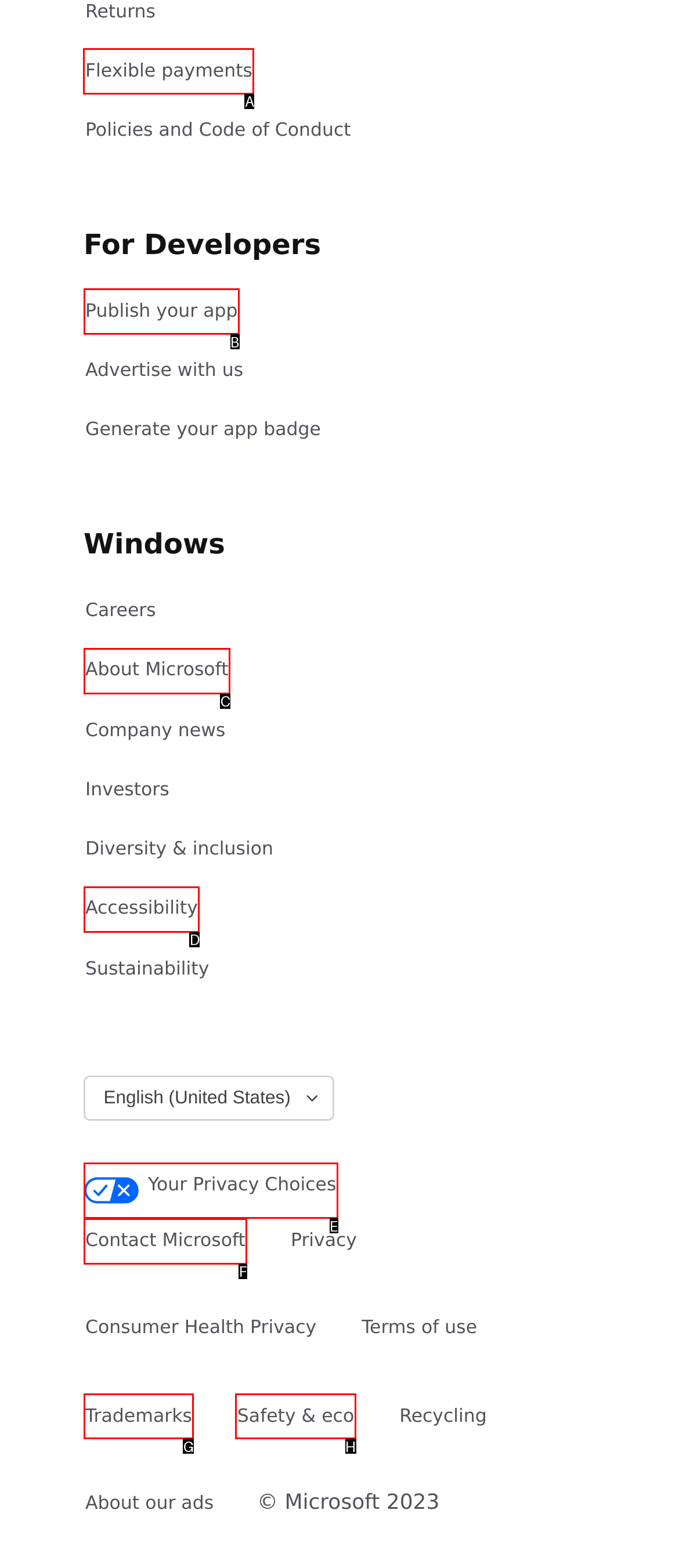Which UI element's letter should be clicked to achieve the task: Click on Flexible payments
Provide the letter of the correct choice directly.

A